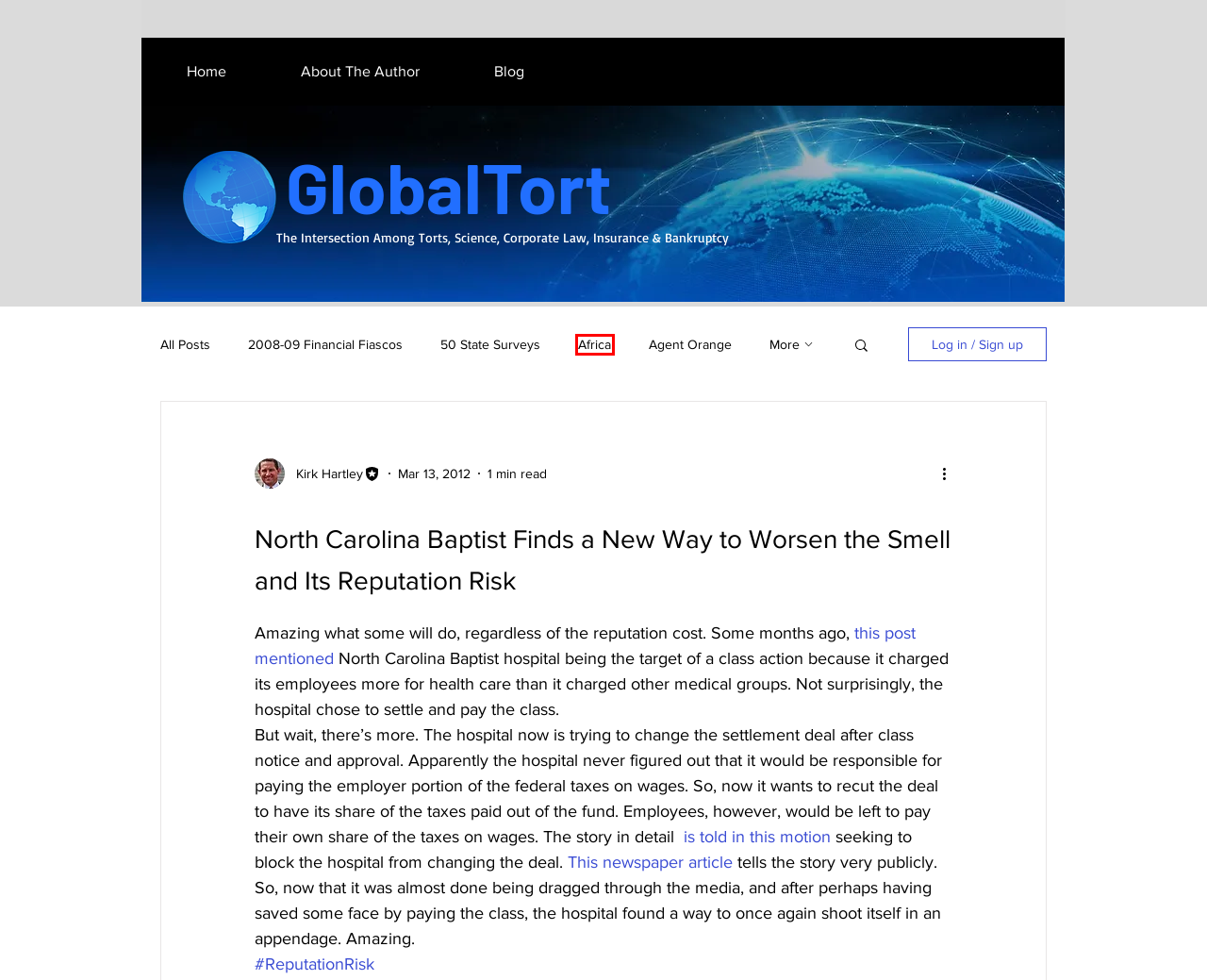A screenshot of a webpage is provided, featuring a red bounding box around a specific UI element. Identify the webpage description that most accurately reflects the new webpage after interacting with the selected element. Here are the candidates:
A. About The Author | Expert commentary on mass torts, science and law issues, GlobalTort
B. 2008-09 Financial Fiascos
C. Corporate & D&O Risk – Updated Comments from Marty Lipton of Wachtell Lipton – &
D. Agent Orange
E. Expert commentary on mass torts, science and law issues, GlobalTort
F. Blog | Expert commentary on mass torts, science and law issues, GlobalTort
G. Africa
H. 50 State Surveys

G